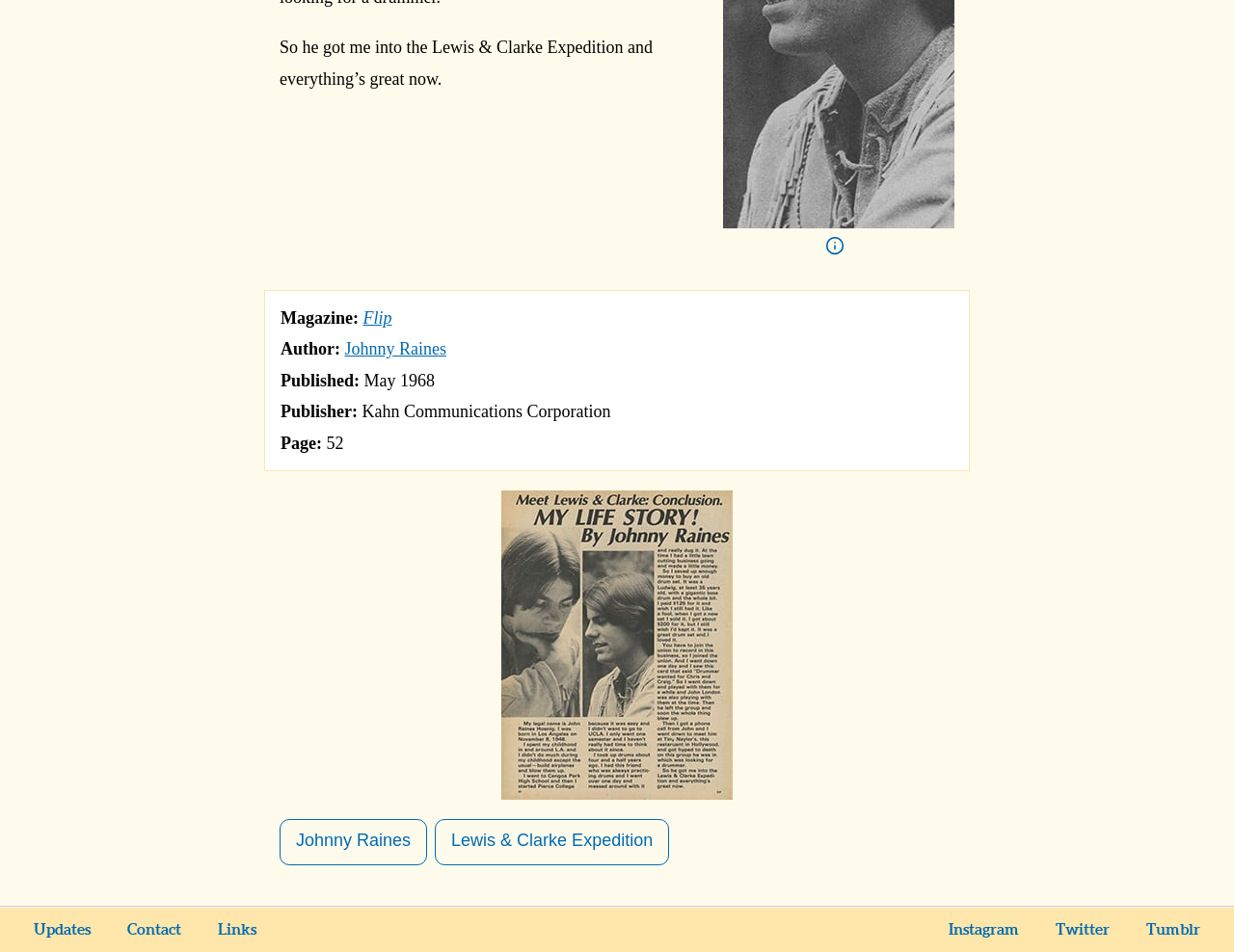What is the month and year of publication?
Using the image as a reference, deliver a detailed and thorough answer to the question.

The month and year of publication can be found in the section that lists the article's metadata, where it says 'Published:' followed by the text 'May 1968'.